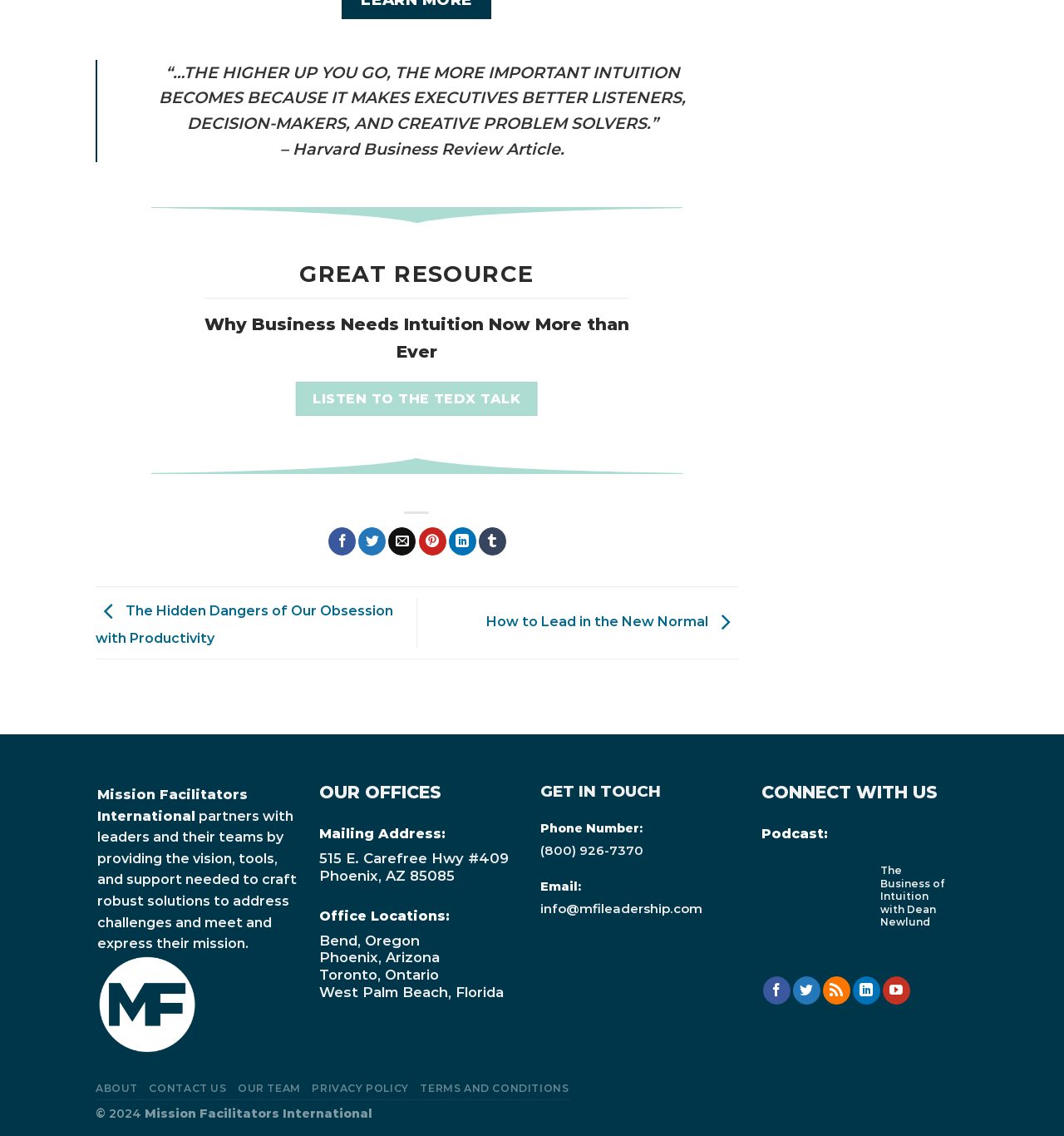Given the element description Terms and Conditions, identify the bounding box coordinates for the UI element on the webpage screenshot. The format should be (top-left x, top-left y, bottom-right x, bottom-right y), with values between 0 and 1.

[0.395, 0.953, 0.535, 0.964]